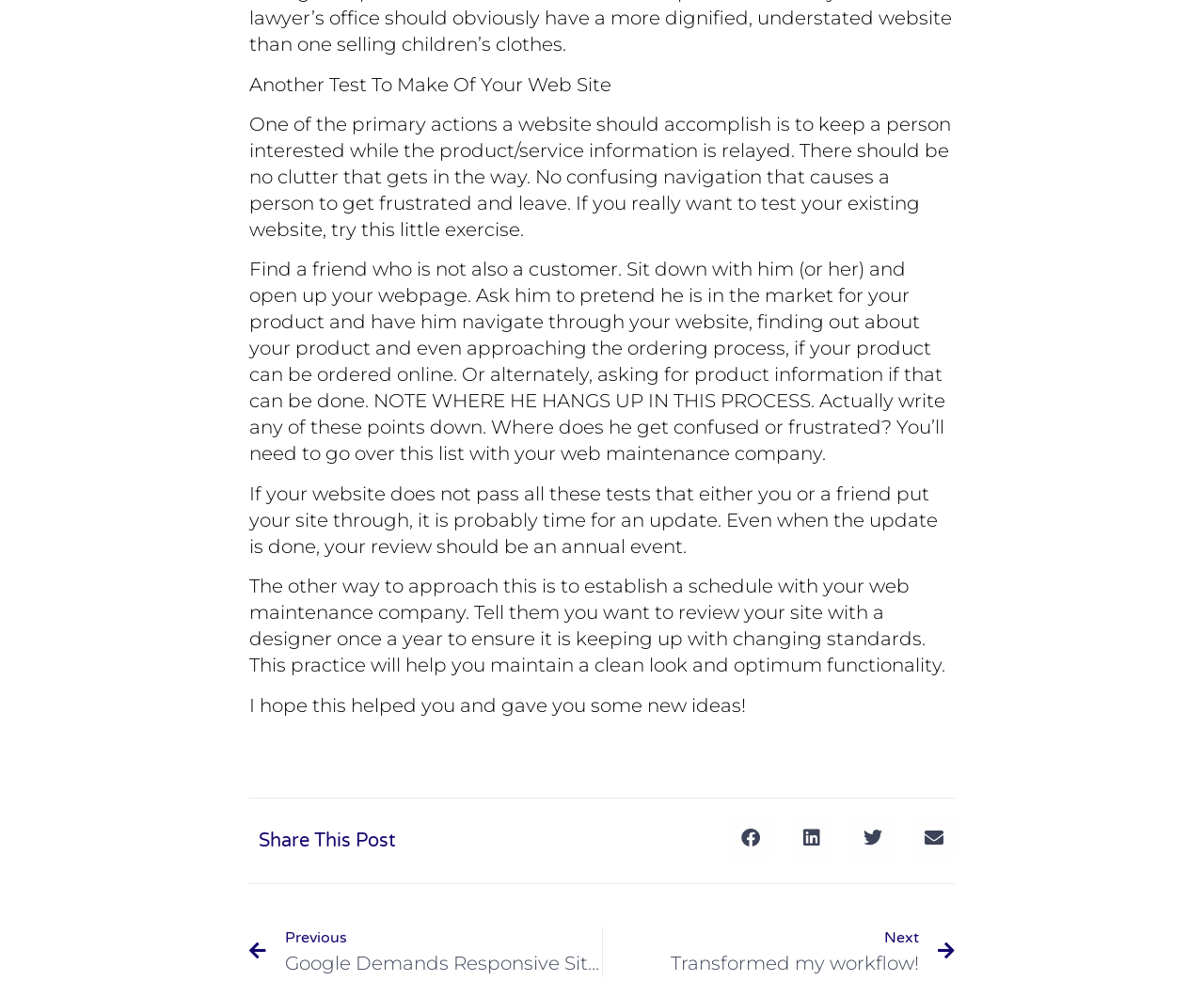Provide your answer in one word or a succinct phrase for the question: 
What is the benefit of reviewing a website with a designer?

Maintain clean look and functionality